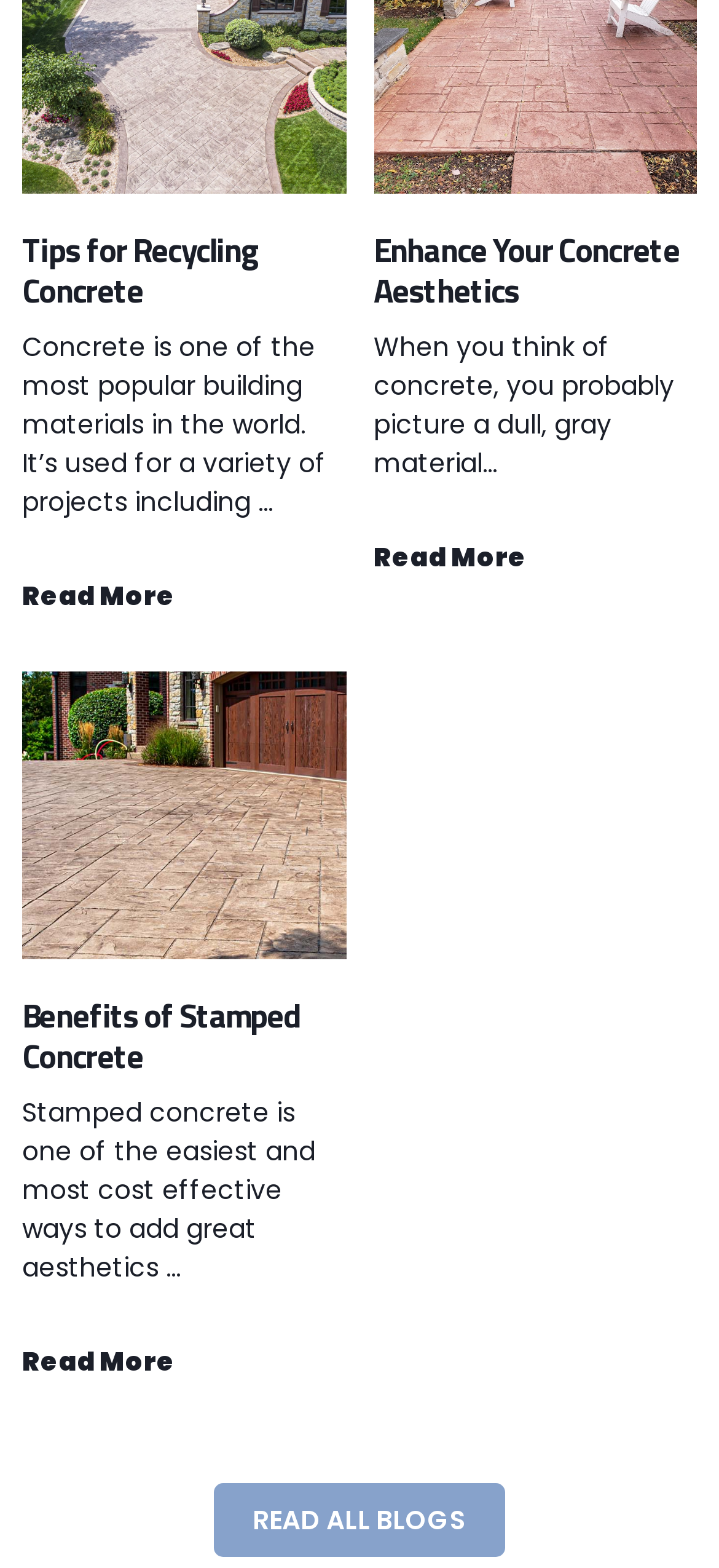Answer the following inquiry with a single word or phrase:
What is the topic of the third heading?

Benefits of Stamped Concrete